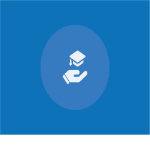Respond to the question with just a single word or phrase: 
What does the graduation cap symbolize?

Educational achievement